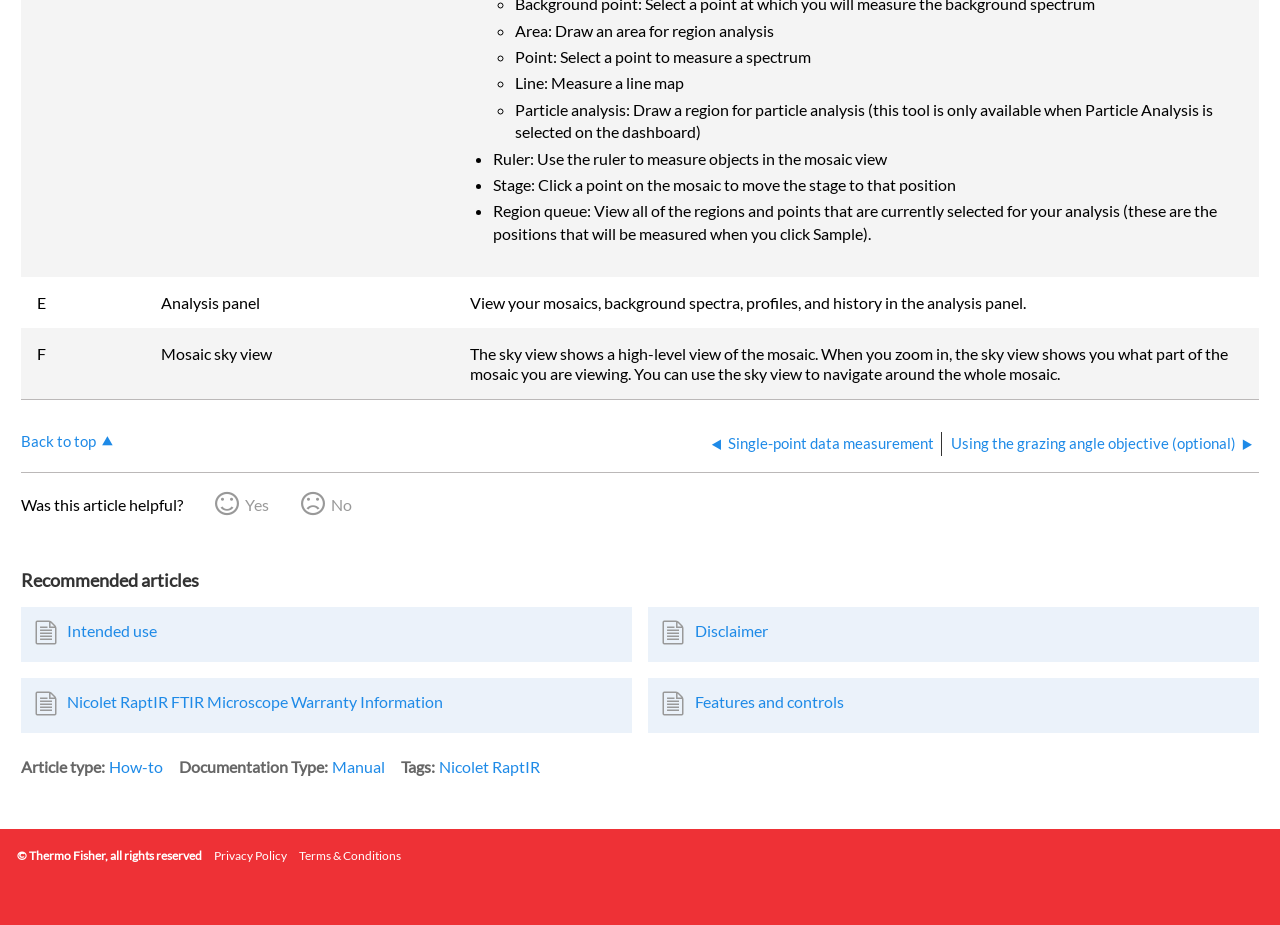Please find the bounding box for the UI element described by: "John Vorhaus".

None